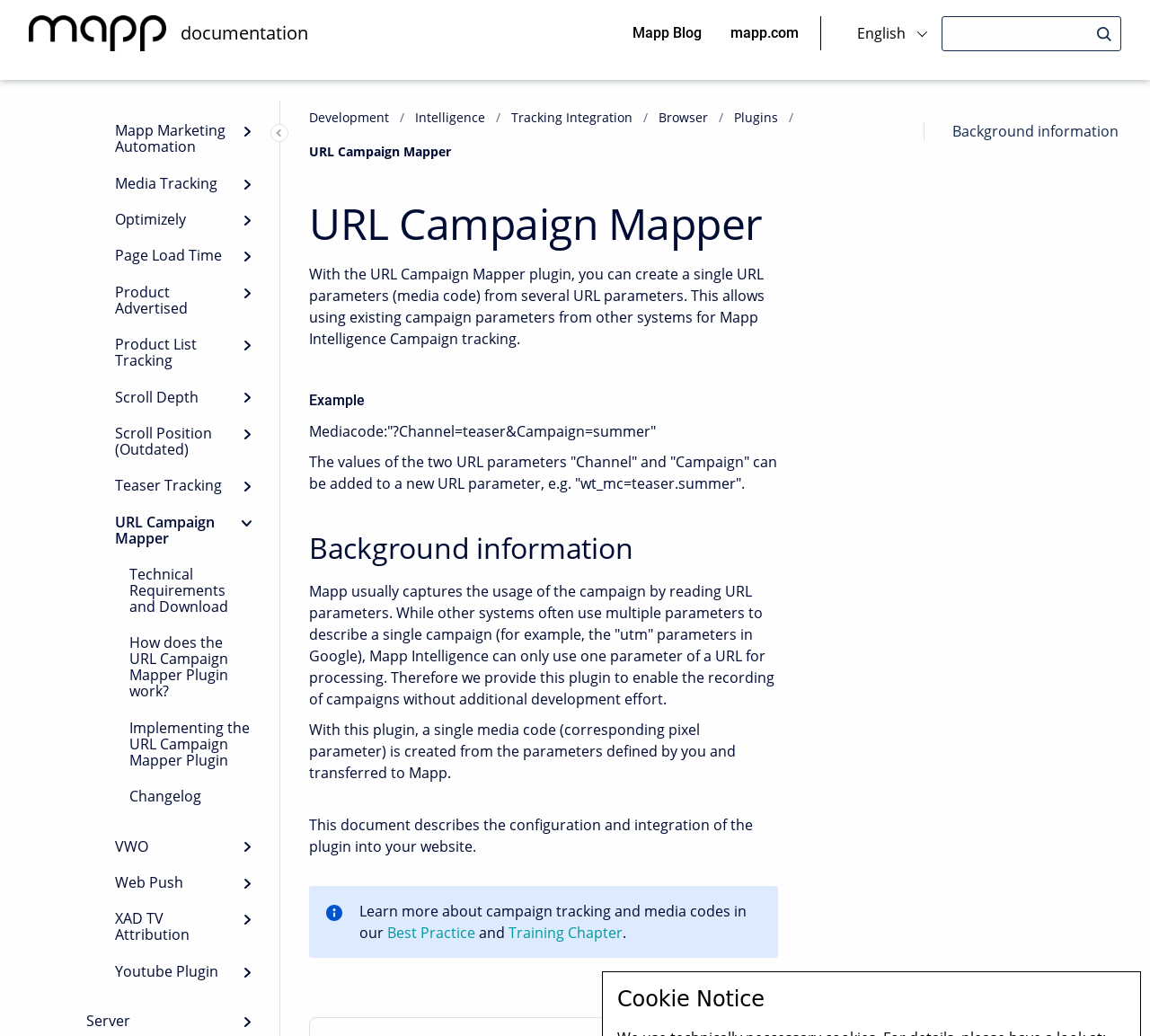Determine the main text heading of the webpage and provide its content.

URL Campaign Mapper